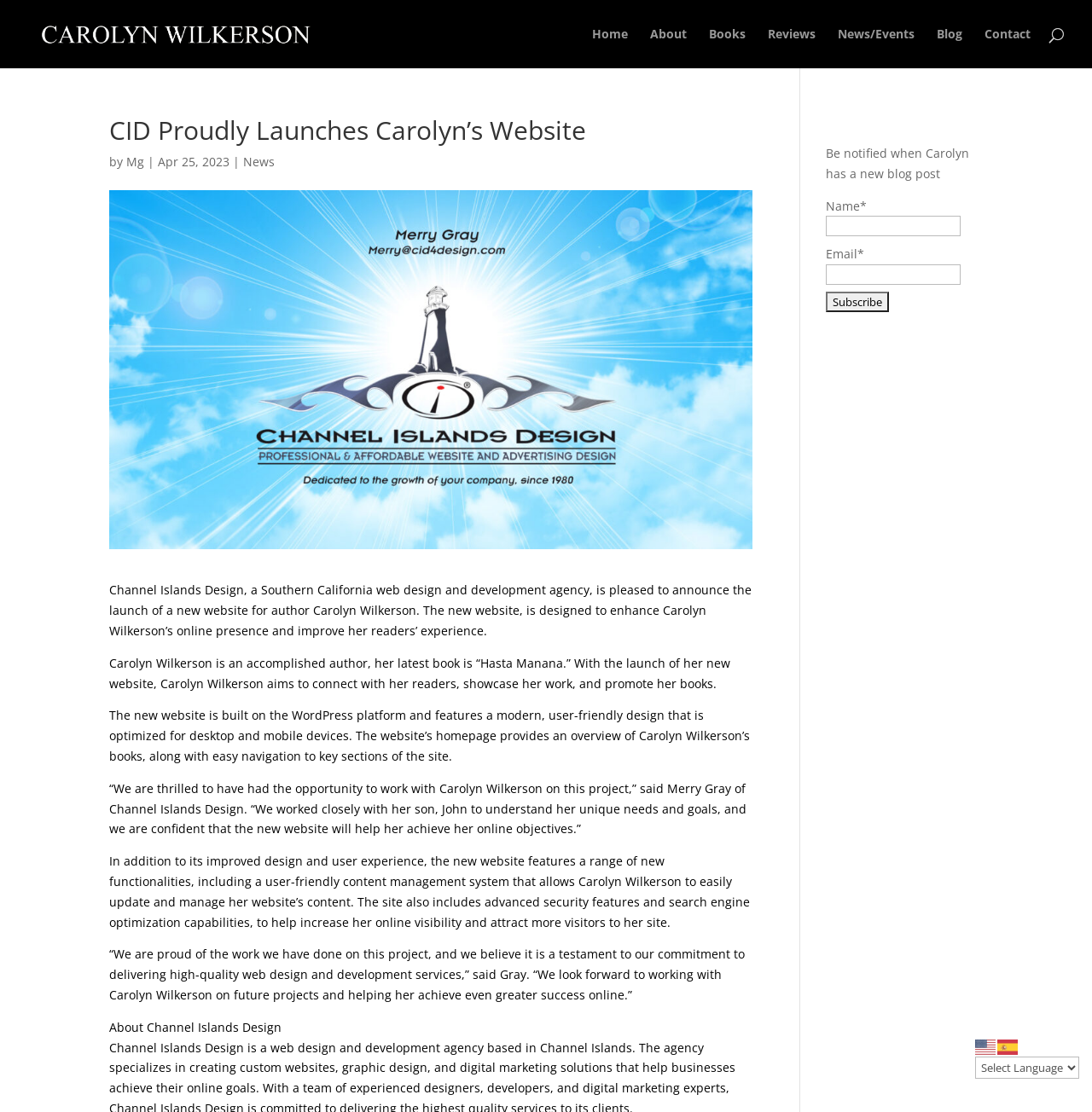Pinpoint the bounding box coordinates of the element you need to click to execute the following instruction: "Subscribe to Carolyn's blog". The bounding box should be represented by four float numbers between 0 and 1, in the format [left, top, right, bottom].

[0.756, 0.262, 0.814, 0.281]